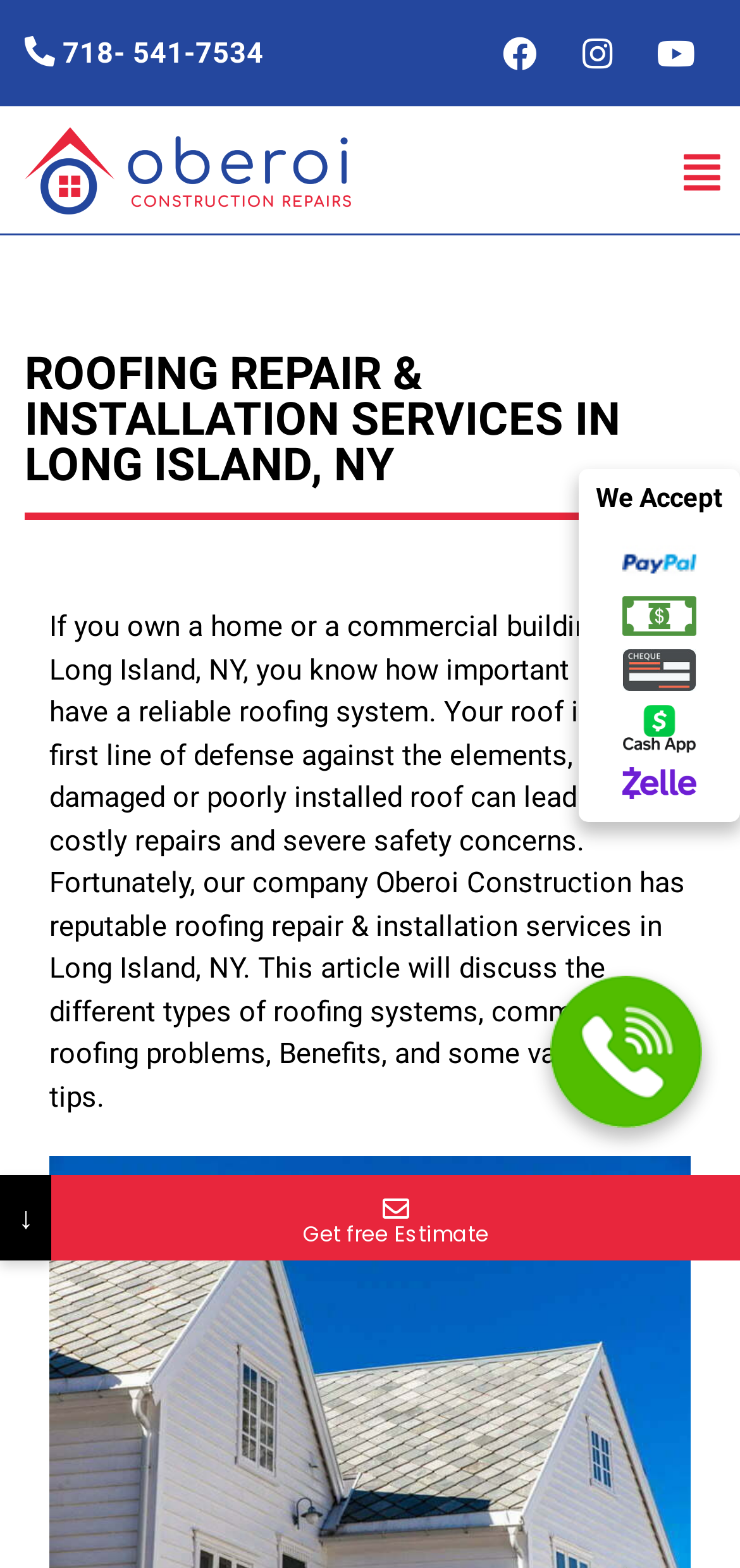Construct a comprehensive caption that outlines the webpage's structure and content.

The webpage is about roofing repair and installation services in Long Island, NY. At the top, there are three social media links to Facebook, Instagram, and Youtube, aligned horizontally, followed by a phone number link. On the left side, there is a menu button with a dropdown icon.

Below the social media links, there is a heading that reads "ROOFING REPAIR & INSTALLATION SERVICES IN LONG ISLAND, NY" in a prominent font size. Underneath the heading, there is a lengthy paragraph of text that discusses the importance of a reliable roofing system, the services offered by Oberoi Construction, and some valuable tips.

On the right side of the paragraph, there is a call-to-action link with a call icon, which is an image of a phone. Below the paragraph, there is a section that reads "We Accept" with two images of a dollar sign and a cheque, indicating the accepted payment methods.

At the bottom of the page, there is a downward arrow symbol, followed by a "Get free Estimate" text, which is likely a call-to-action button. Overall, the webpage has a simple and clean layout, with a focus on providing information about the roofing services and encouraging visitors to take action.